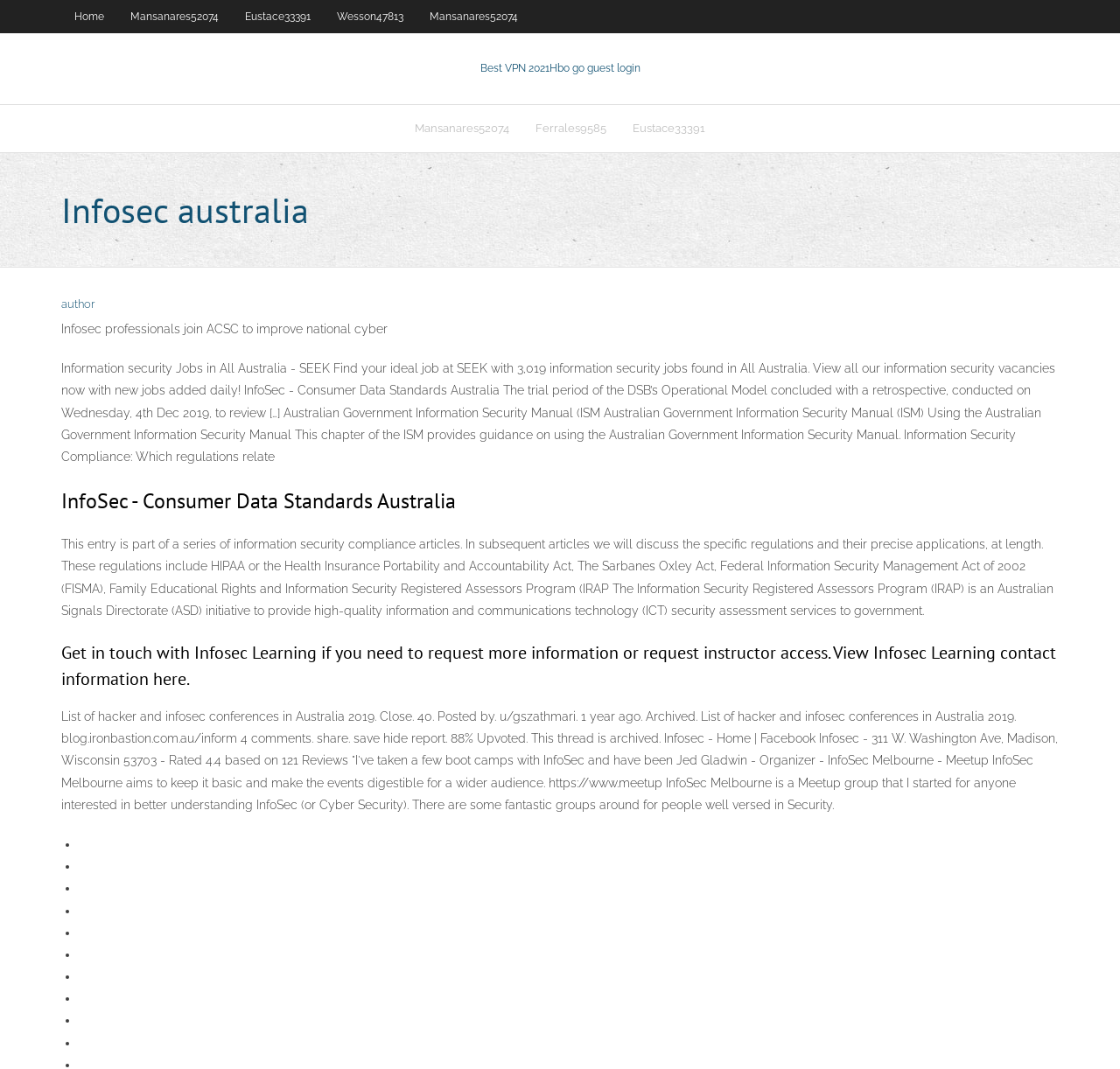Identify the bounding box coordinates for the region to click in order to carry out this instruction: "Click on author link". Provide the coordinates using four float numbers between 0 and 1, formatted as [left, top, right, bottom].

[0.055, 0.278, 0.084, 0.29]